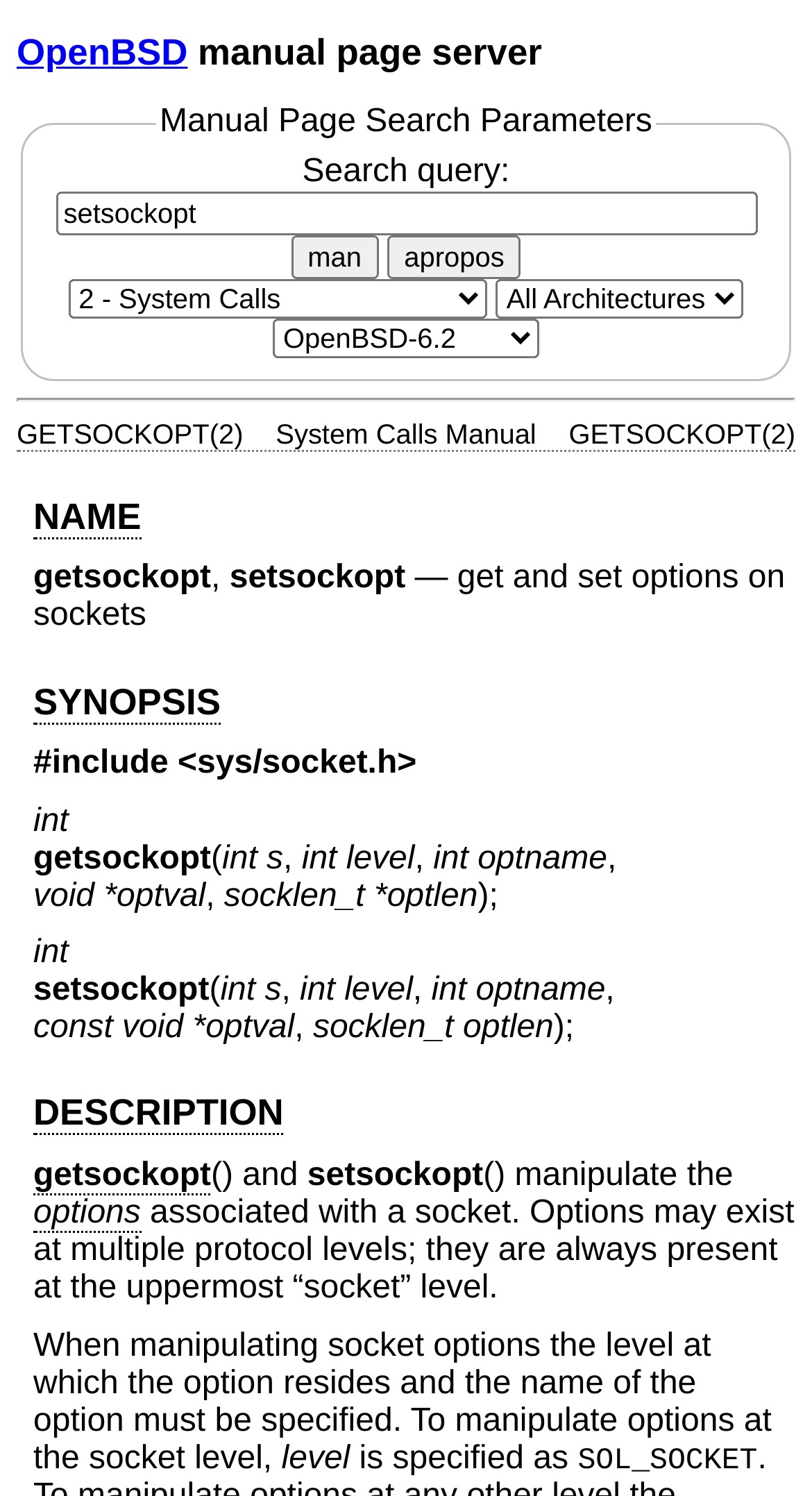Locate the bounding box coordinates of the region to be clicked to comply with the following instruction: "Search for a manual page". The coordinates must be four float numbers between 0 and 1, in the form [left, top, right, bottom].

[0.021, 0.07, 0.979, 0.254]